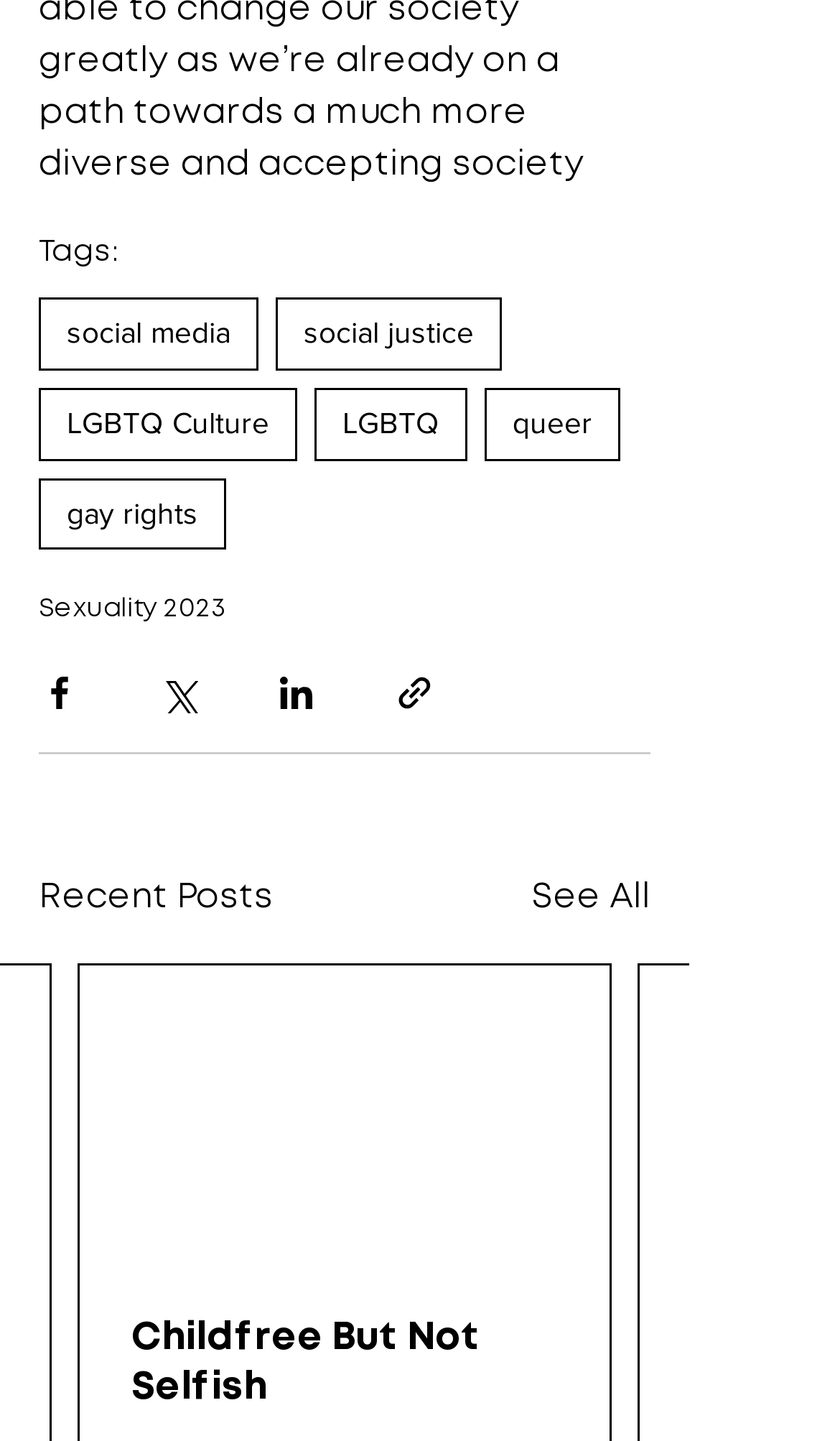Please find the bounding box coordinates of the element that needs to be clicked to perform the following instruction: "See all recent posts". The bounding box coordinates should be four float numbers between 0 and 1, represented as [left, top, right, bottom].

[0.633, 0.606, 0.774, 0.642]